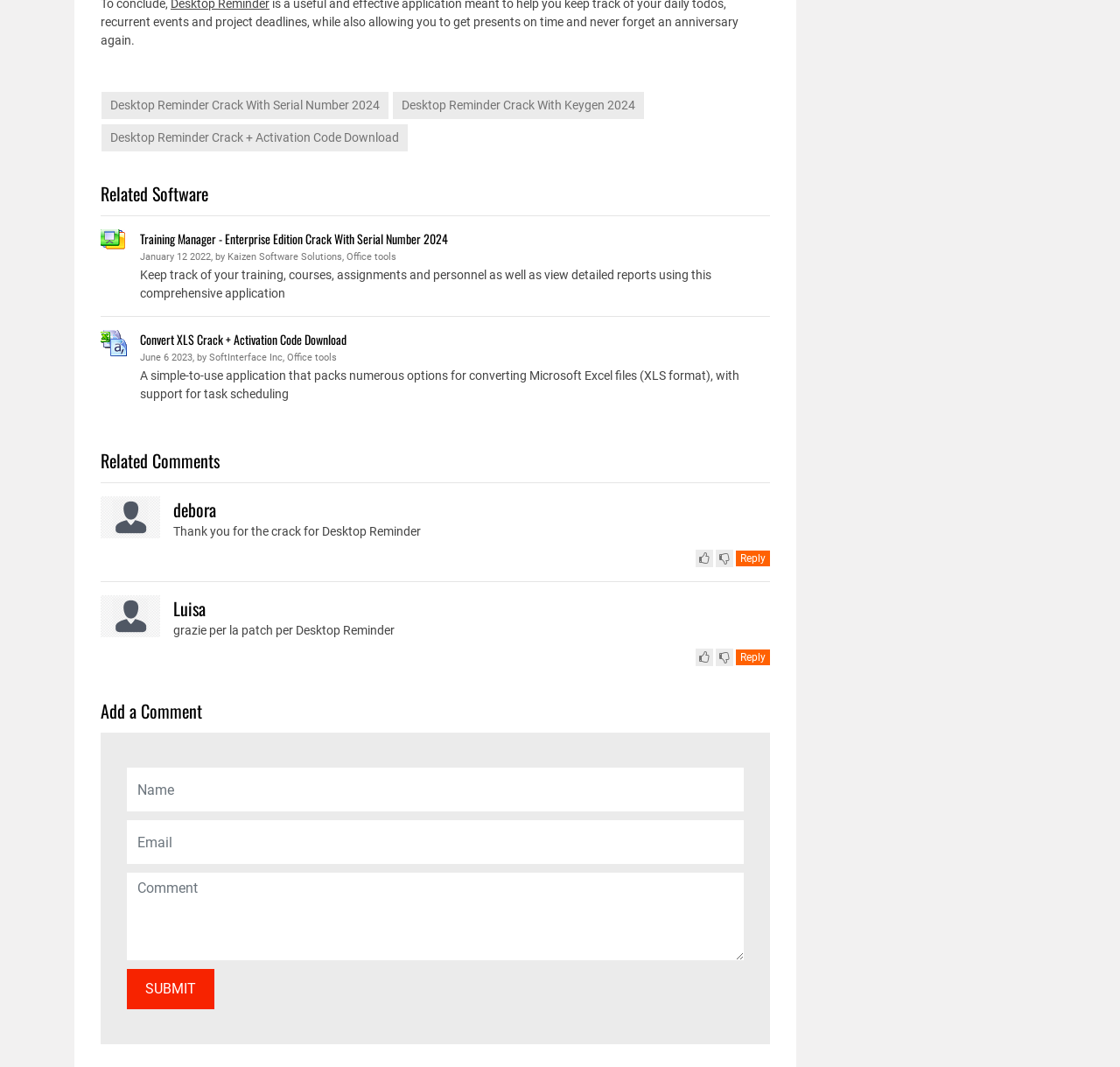Locate the bounding box coordinates of the element to click to perform the following action: 'Click on the link to download Convert XLS Crack With Keygen 2024'. The coordinates should be given as four float values between 0 and 1, in the form of [left, top, right, bottom].

[0.09, 0.314, 0.113, 0.327]